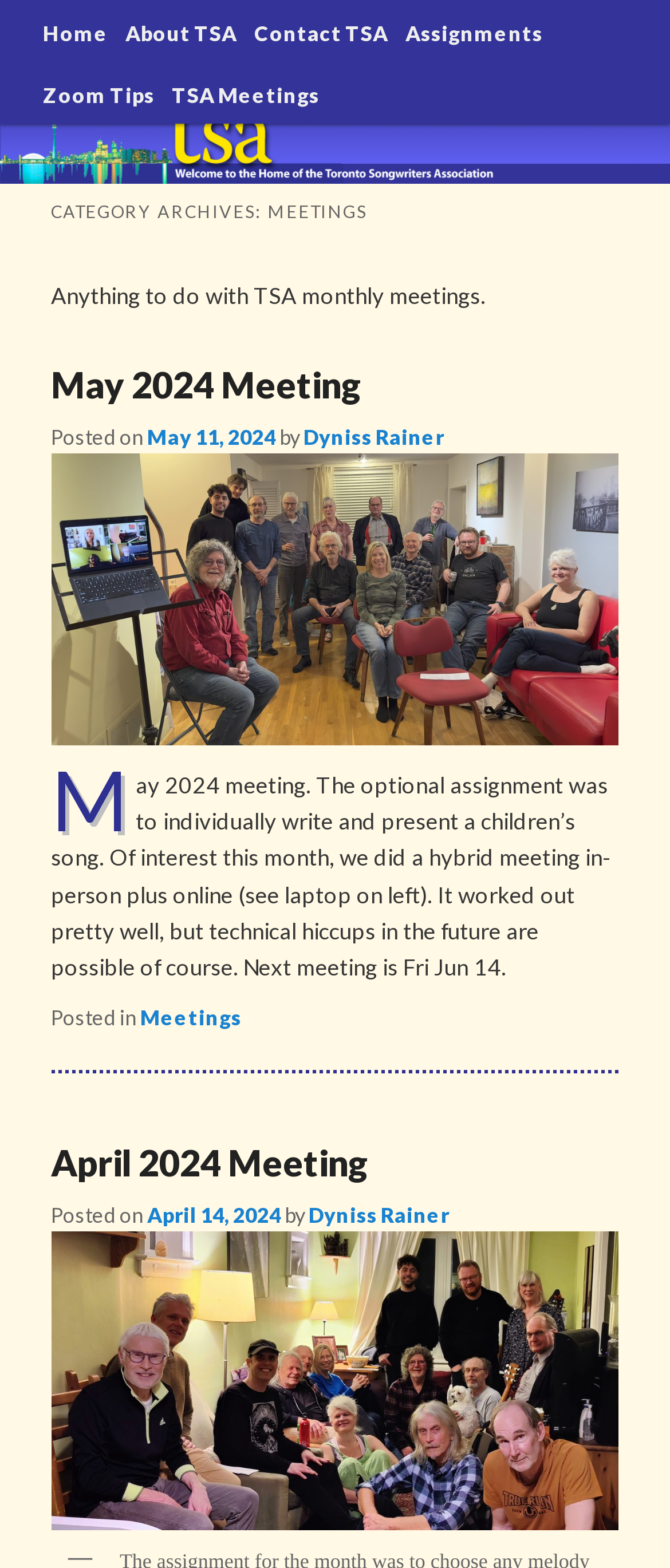Extract the bounding box coordinates for the described element: "TSA Meetings". The coordinates should be represented as four float numbers between 0 and 1: [left, top, right, bottom].

[0.243, 0.039, 0.489, 0.079]